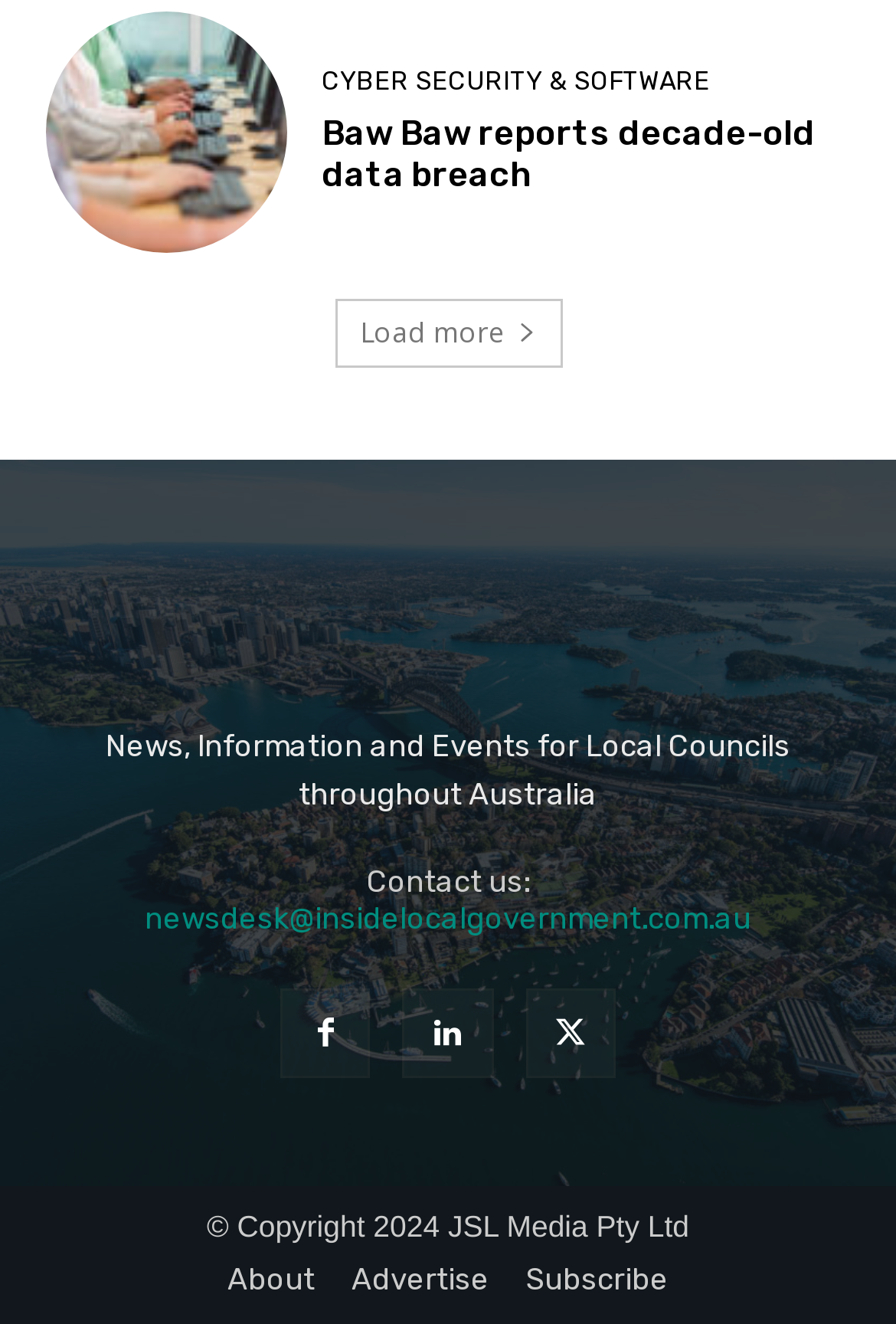Locate the bounding box of the user interface element based on this description: "Advertise".

[0.392, 0.954, 0.546, 0.981]